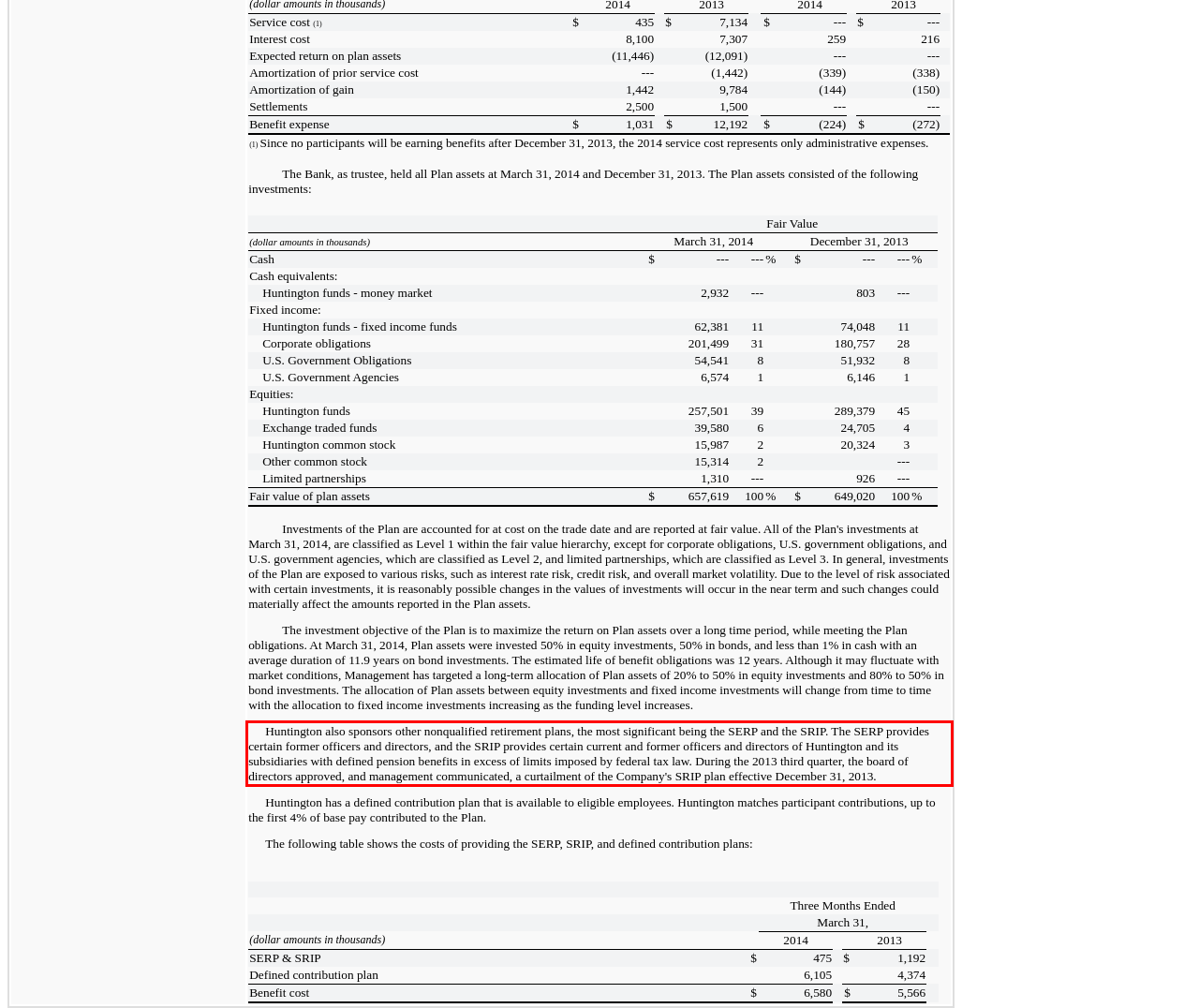Analyze the webpage screenshot and use OCR to recognize the text content in the red bounding box.

Huntington also sponsors other nonqualified retirement plans, the most significant being the SERP and the SRIP. The SERP provides certain former officers and directors, and the SRIP provides certain current and former officers and directors of Huntington and its subsidiaries with defined pension benefits in excess of limits imposed by federal tax law. During the 2013 third quarter, the board of directors approved, and management communicated, a curtailment of the Company's SRIP plan effective December 31, 2013.